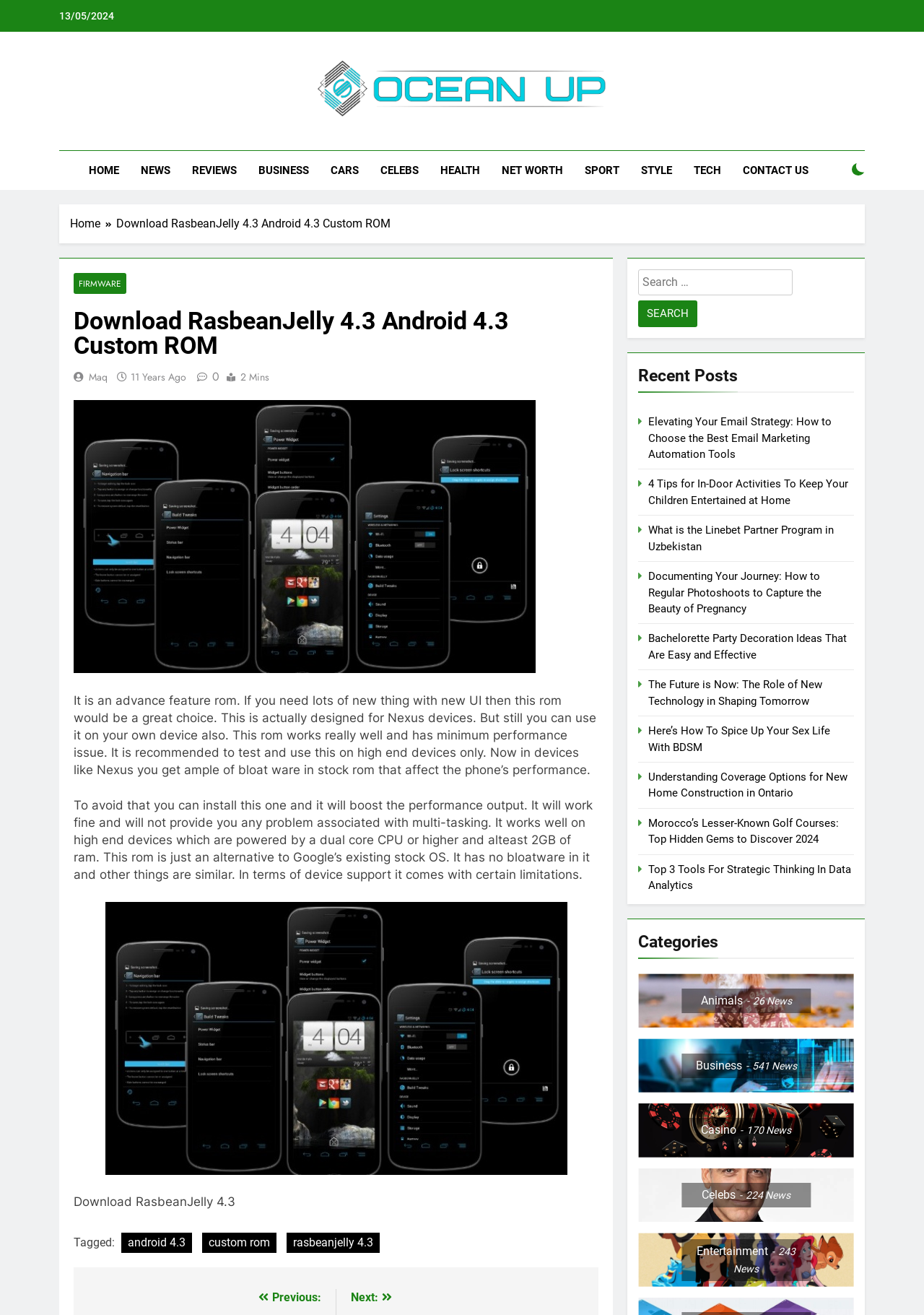Please identify the bounding box coordinates of the clickable region that I should interact with to perform the following instruction: "Read the 'Recent Posts'". The coordinates should be expressed as four float numbers between 0 and 1, i.e., [left, top, right, bottom].

[0.691, 0.277, 0.924, 0.299]